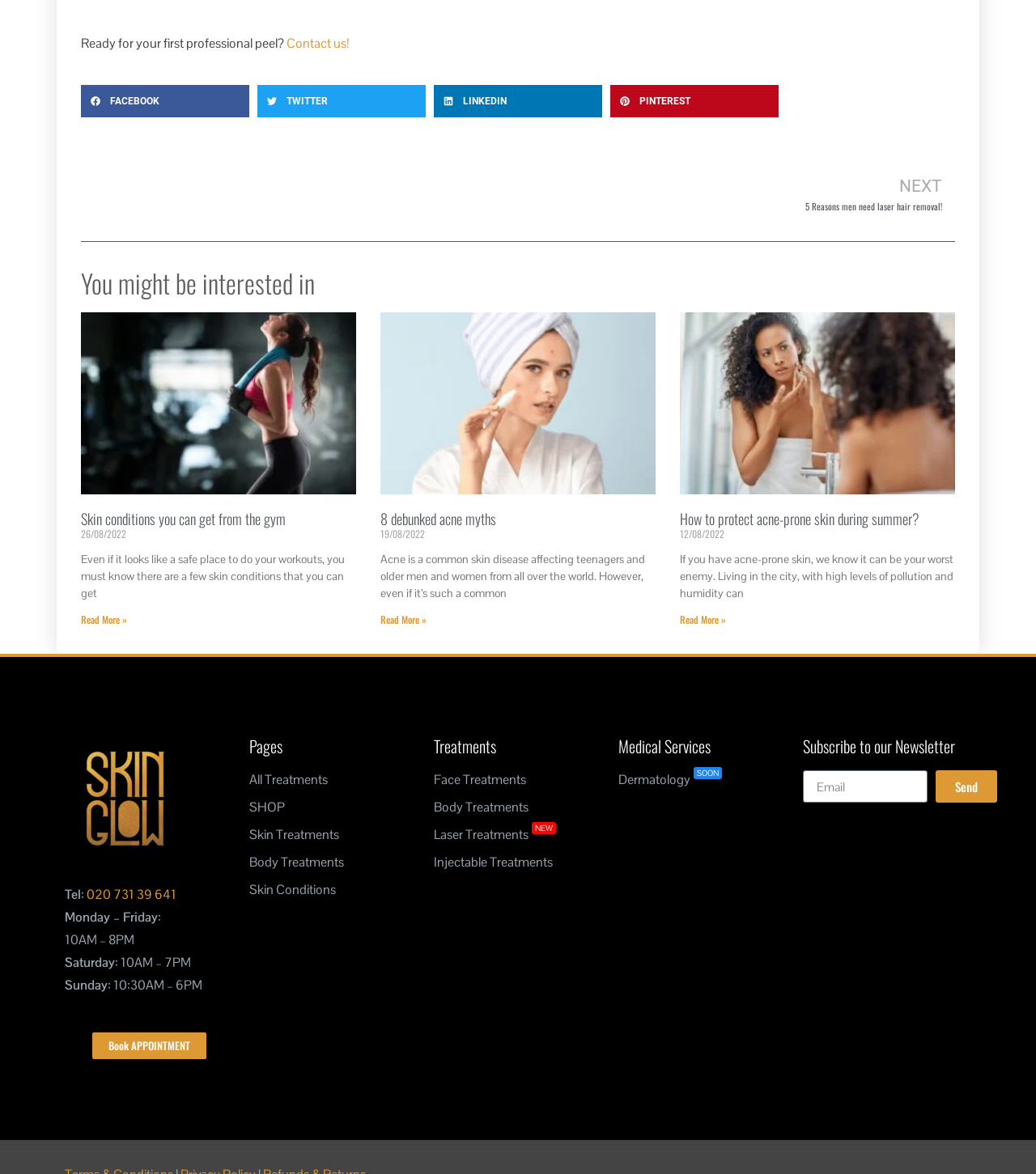Find the bounding box coordinates for the area that must be clicked to perform this action: "Read more about 'Skin conditions you can get from the gym'".

[0.078, 0.522, 0.123, 0.533]